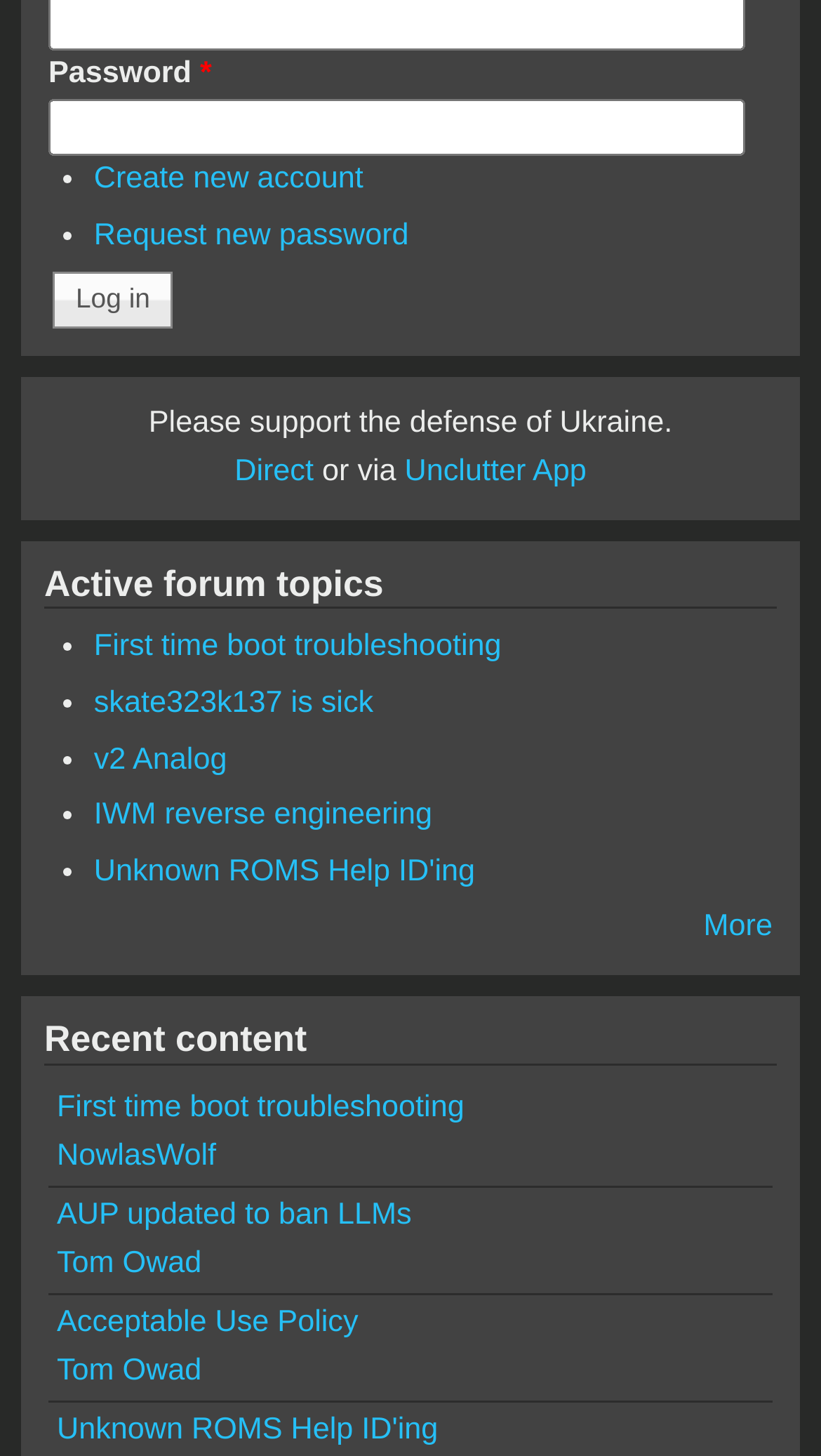Please find the bounding box coordinates of the element that must be clicked to perform the given instruction: "Create new account". The coordinates should be four float numbers from 0 to 1, i.e., [left, top, right, bottom].

[0.114, 0.111, 0.443, 0.135]